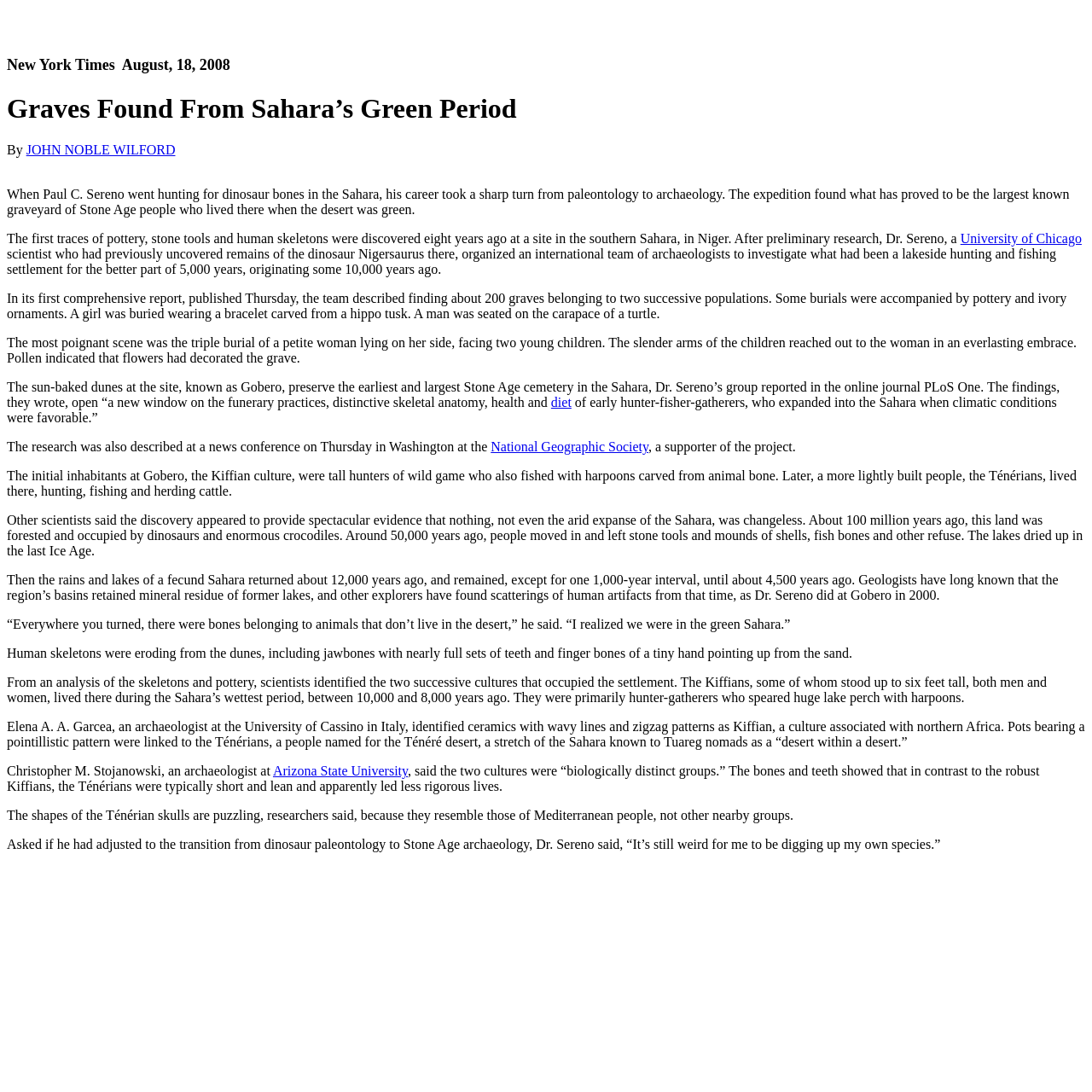Find the bounding box coordinates for the element described here: "Arizona State University".

[0.25, 0.699, 0.373, 0.713]